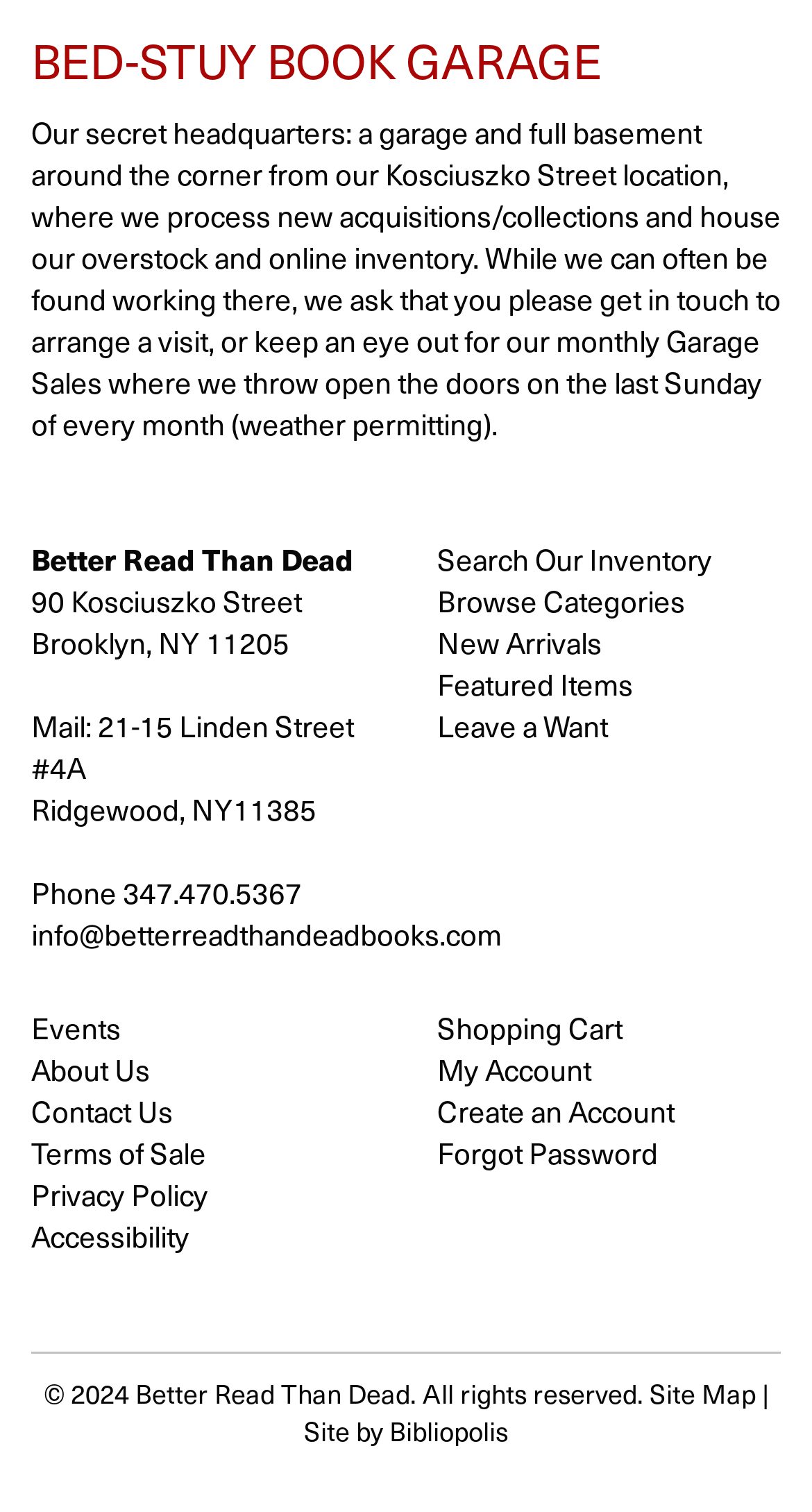Provide the bounding box coordinates for the UI element that is described as: "Accessibility".

[0.038, 0.803, 0.233, 0.832]